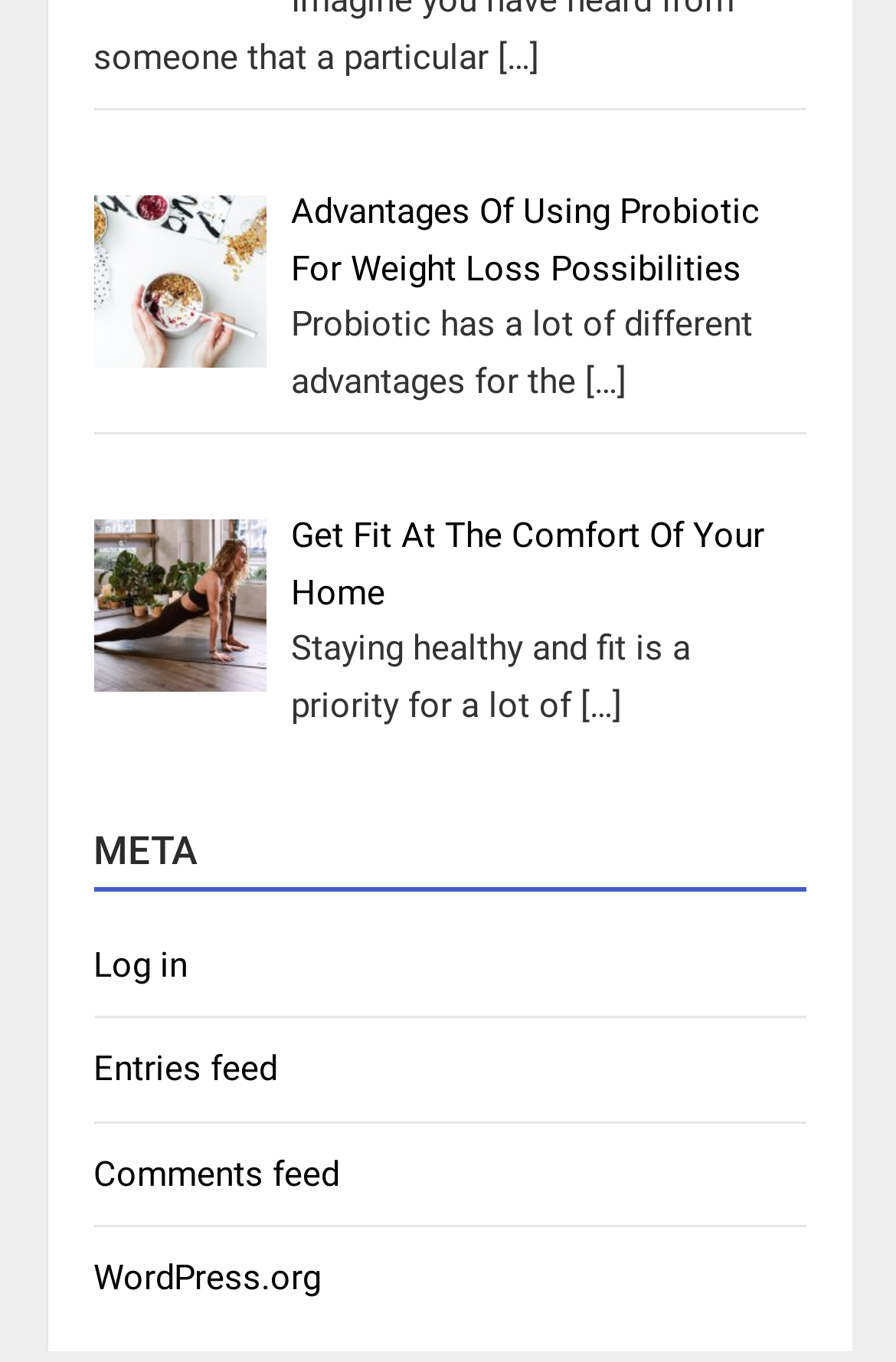Find the bounding box of the UI element described as: "Entries feed". The bounding box coordinates should be given as four float values between 0 and 1, i.e., [left, top, right, bottom].

[0.104, 0.77, 0.309, 0.8]